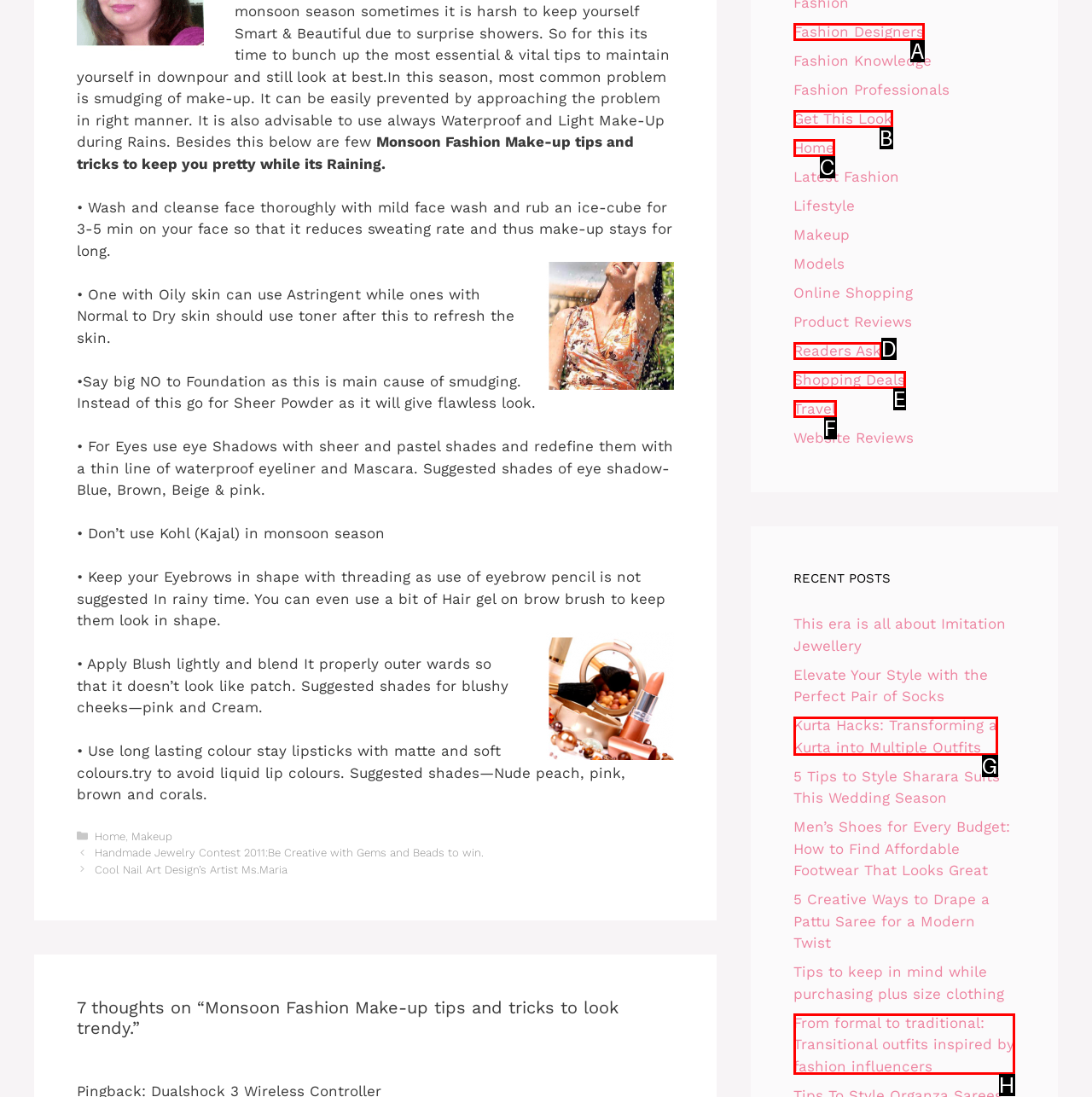Please determine which option aligns with the description: Get This Look. Respond with the option’s letter directly from the available choices.

B